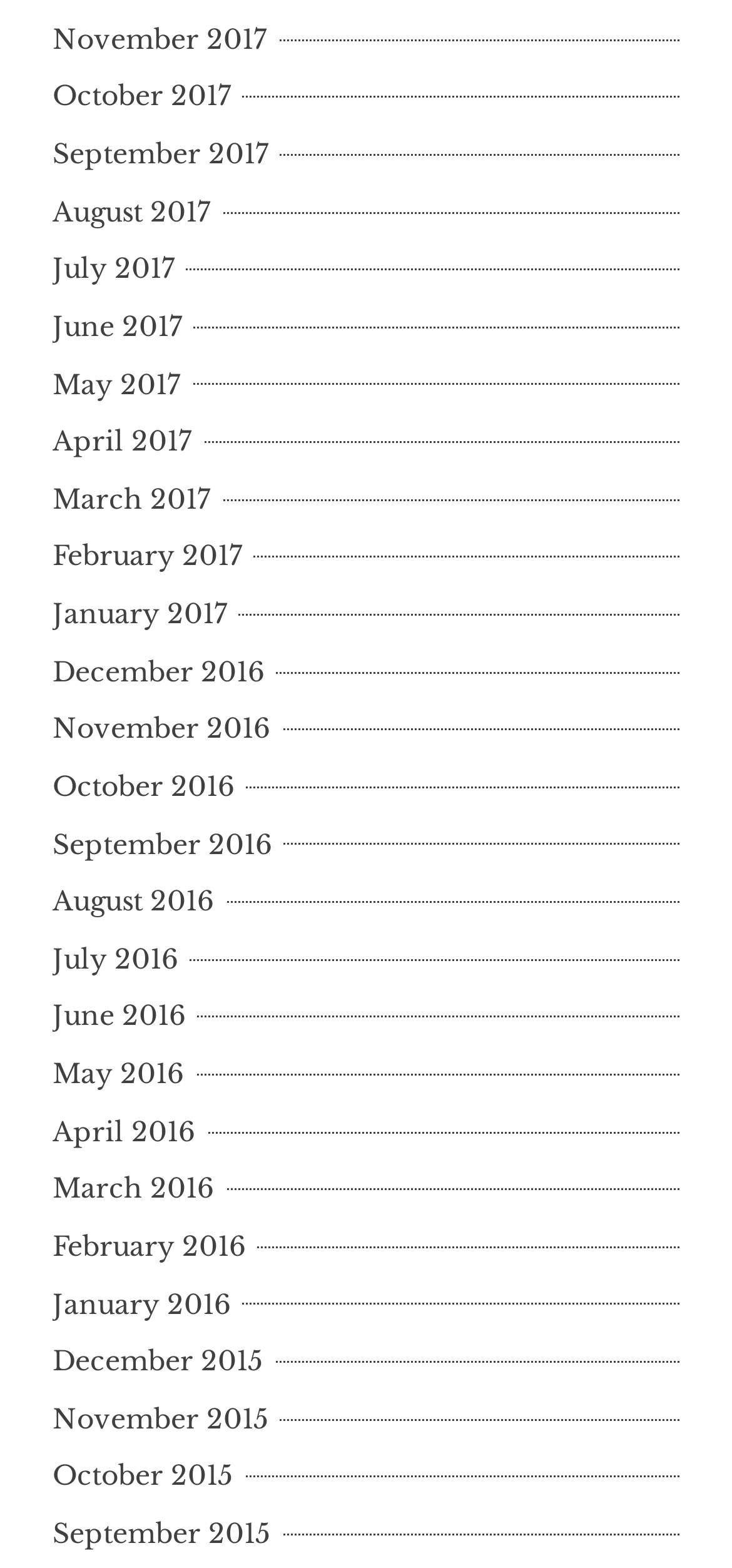Please find the bounding box coordinates of the element's region to be clicked to carry out this instruction: "Call 612-356-2017".

None